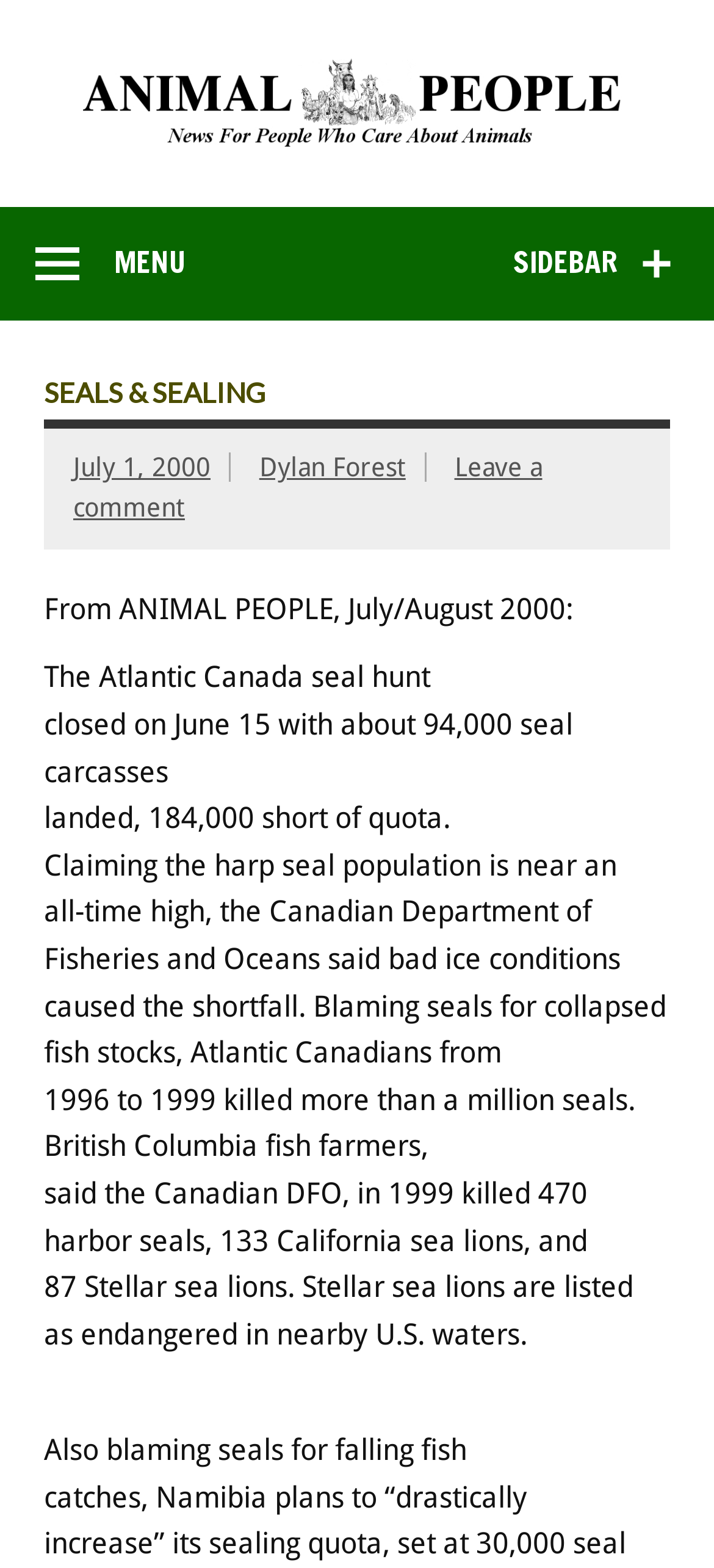Answer the question below with a single word or a brief phrase: 
What is the date of the article?

July 1, 2000